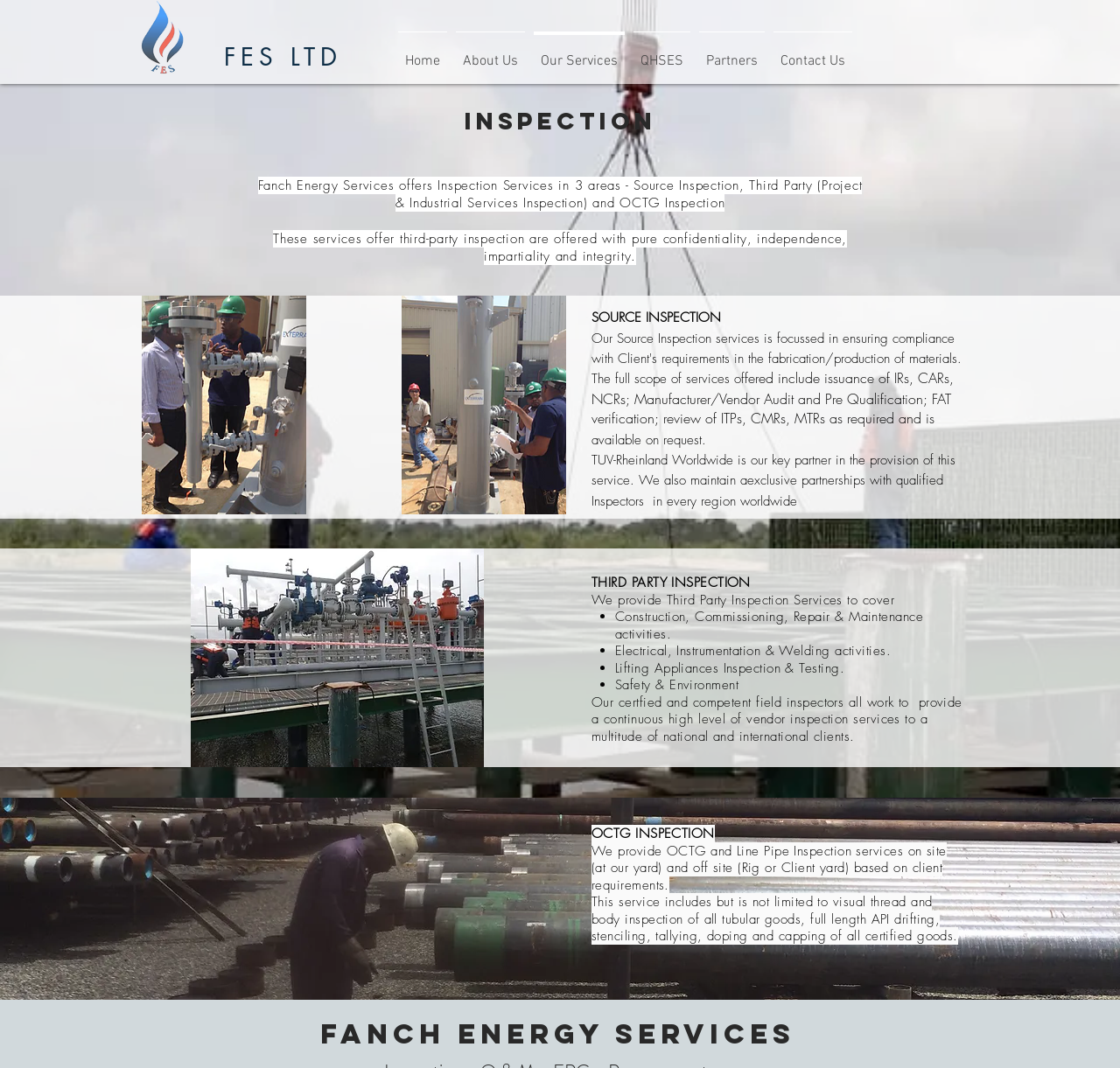Given the element description "Contact Us" in the screenshot, predict the bounding box coordinates of that UI element.

[0.686, 0.029, 0.764, 0.07]